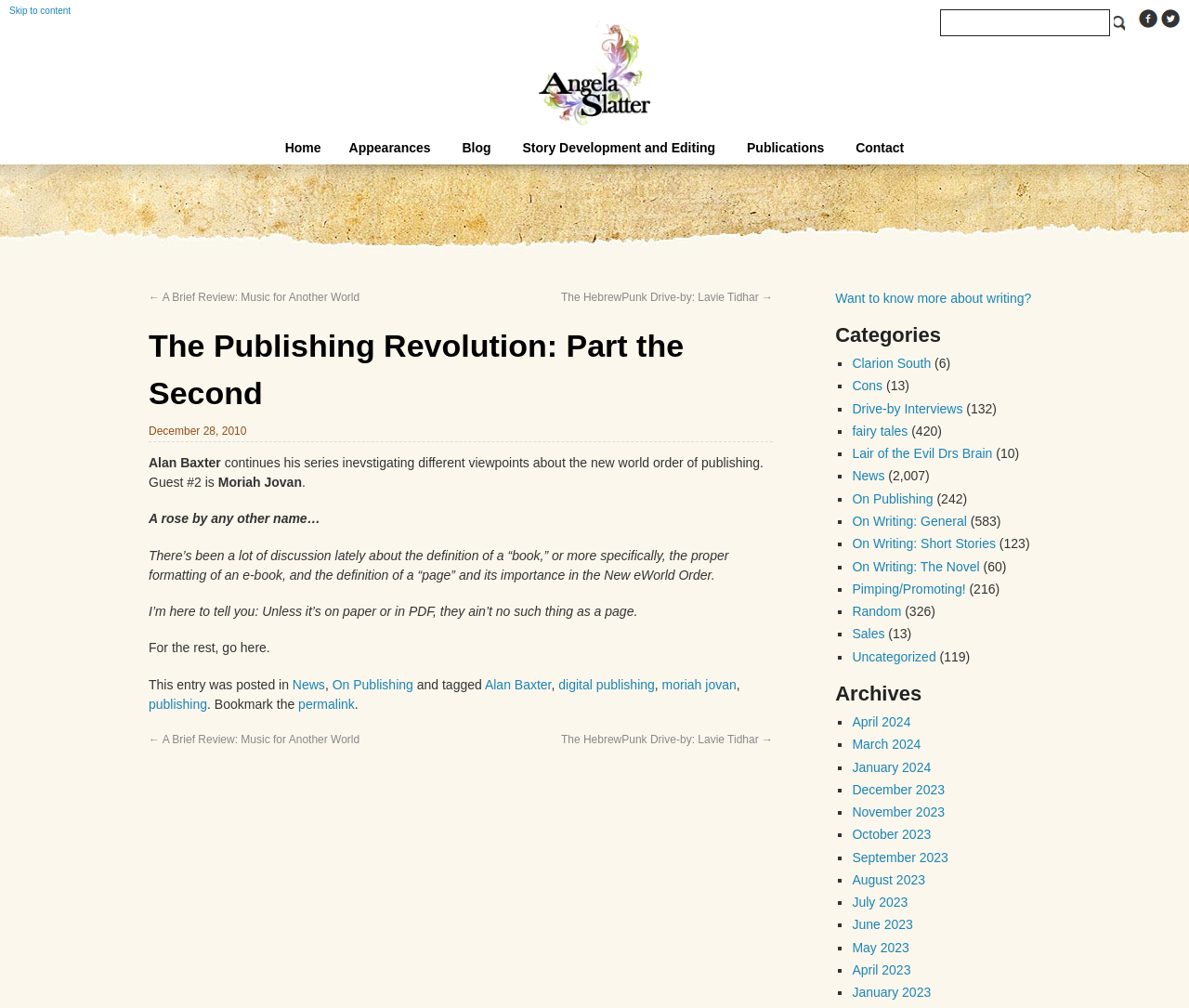Could you find the bounding box coordinates of the clickable area to complete this instruction: "Go to Home page"?

[0.228, 0.13, 0.282, 0.163]